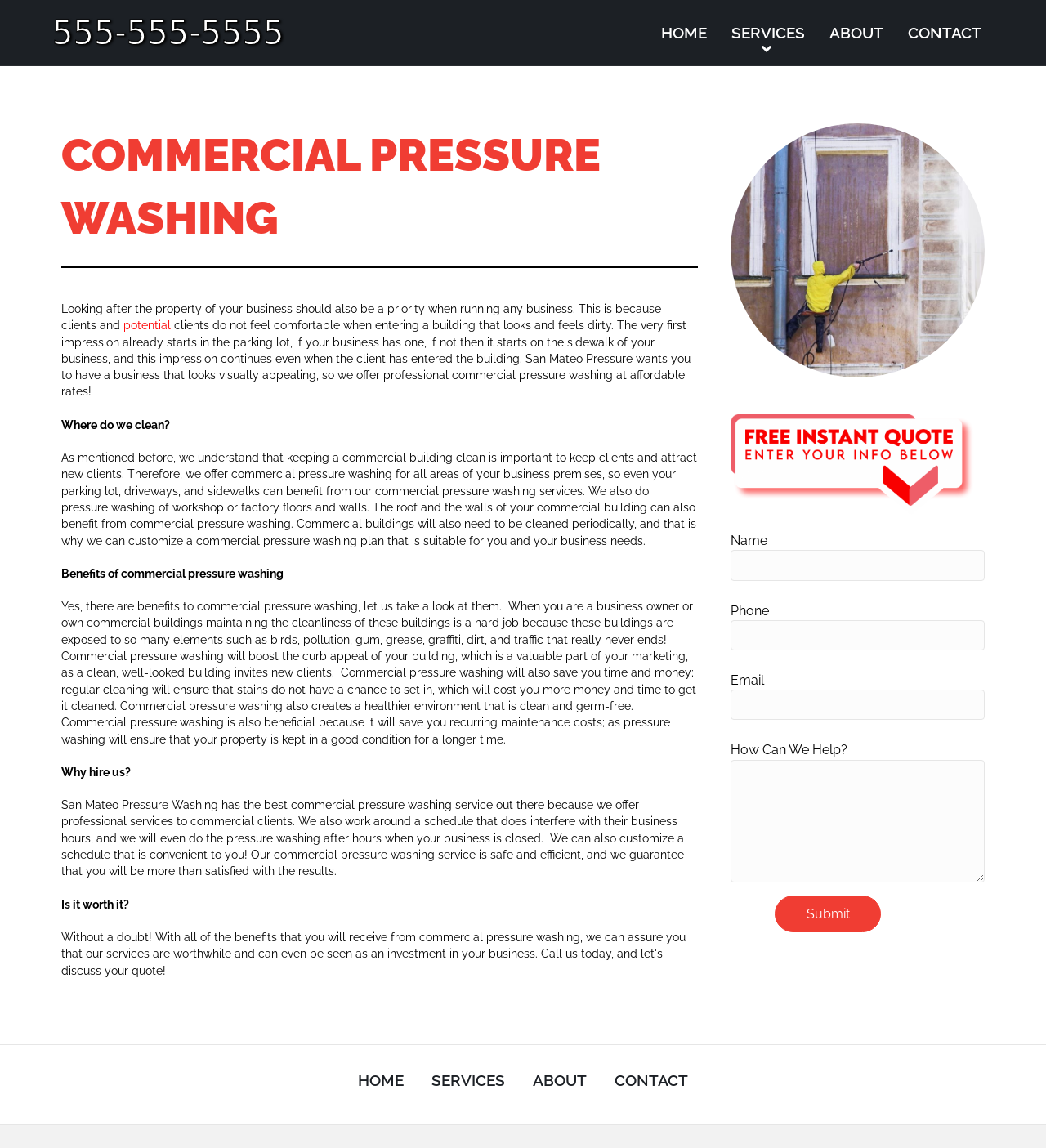Locate the bounding box coordinates of the area that needs to be clicked to fulfill the following instruction: "explore MyRobotLab". The coordinates should be in the format of four float numbers between 0 and 1, namely [left, top, right, bottom].

None